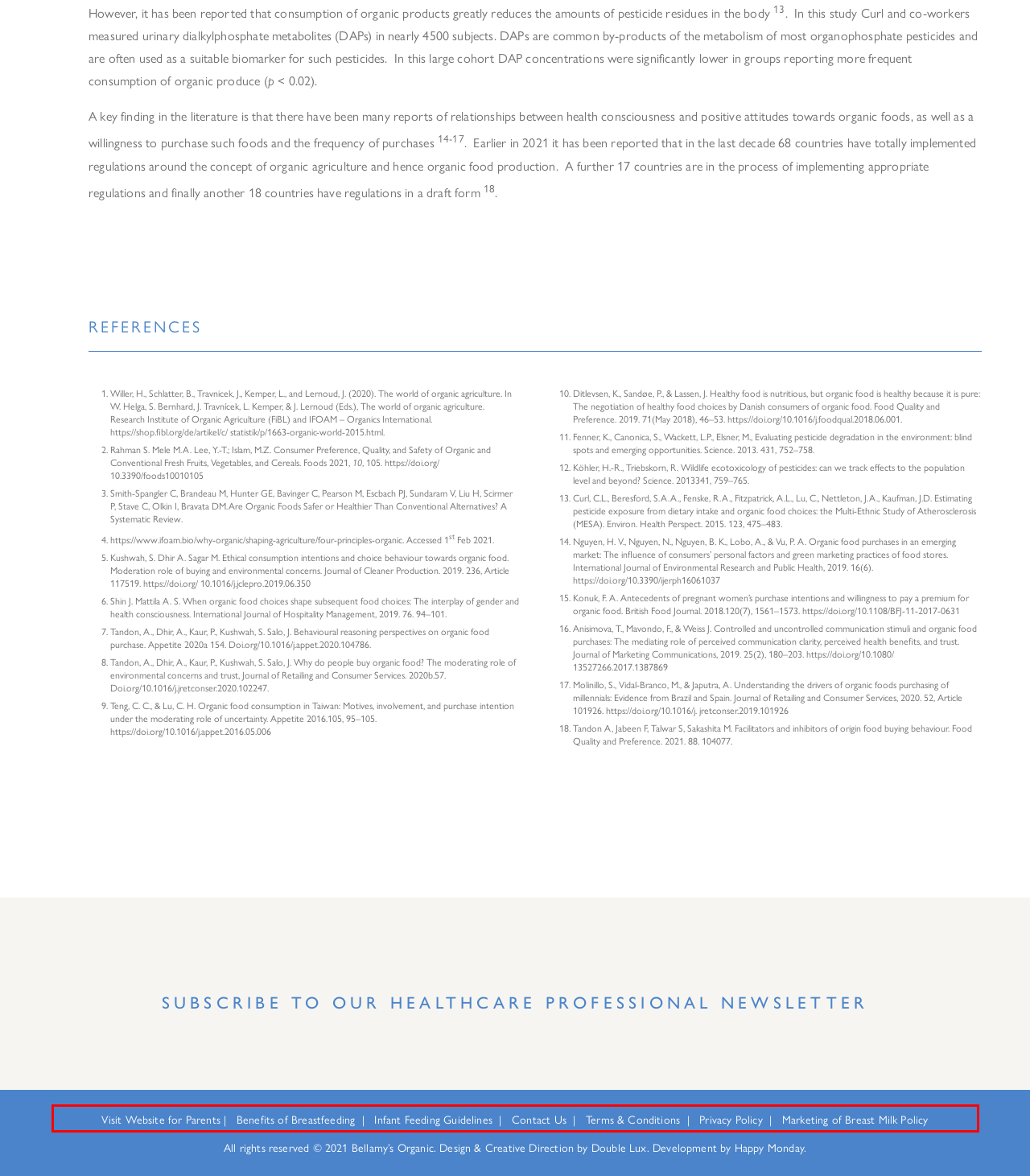Using the provided screenshot of a webpage, recognize the text inside the red rectangle bounding box by performing OCR.

Visit Website for Parents | Benefits of Breastfeeding | Infant Feeding Guidelines | Contact Us | Terms & Conditions | Privacy Policy | Marketing of Breast Milk Policy